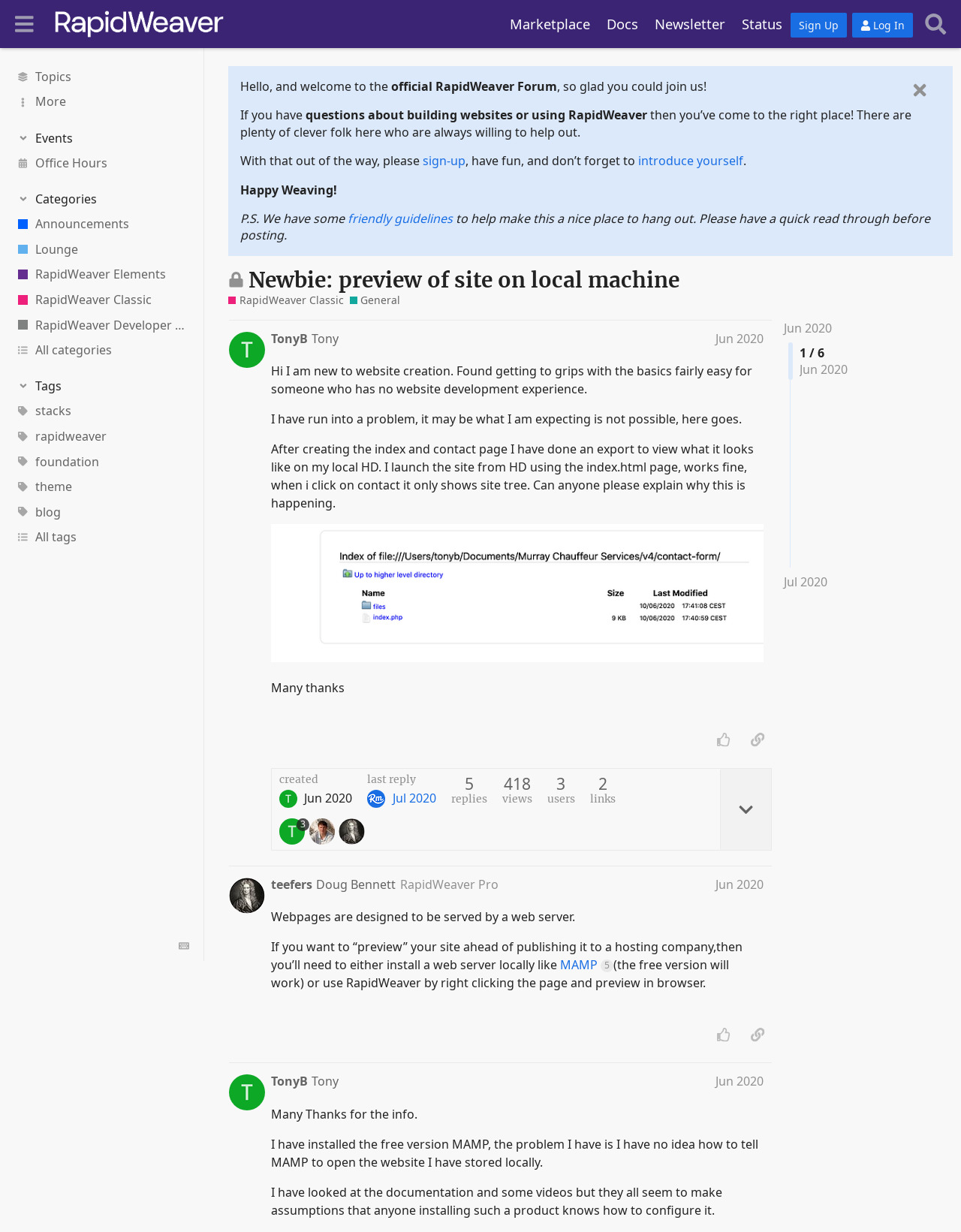What is the purpose of the 'Sign Up' button?
Respond to the question with a well-detailed and thorough answer.

I inferred the purpose of the 'Sign Up' button by considering its common usage on websites, which is to create a new account. The button is also placed next to the 'Log In' button, implying that it is for users who do not have an account yet.